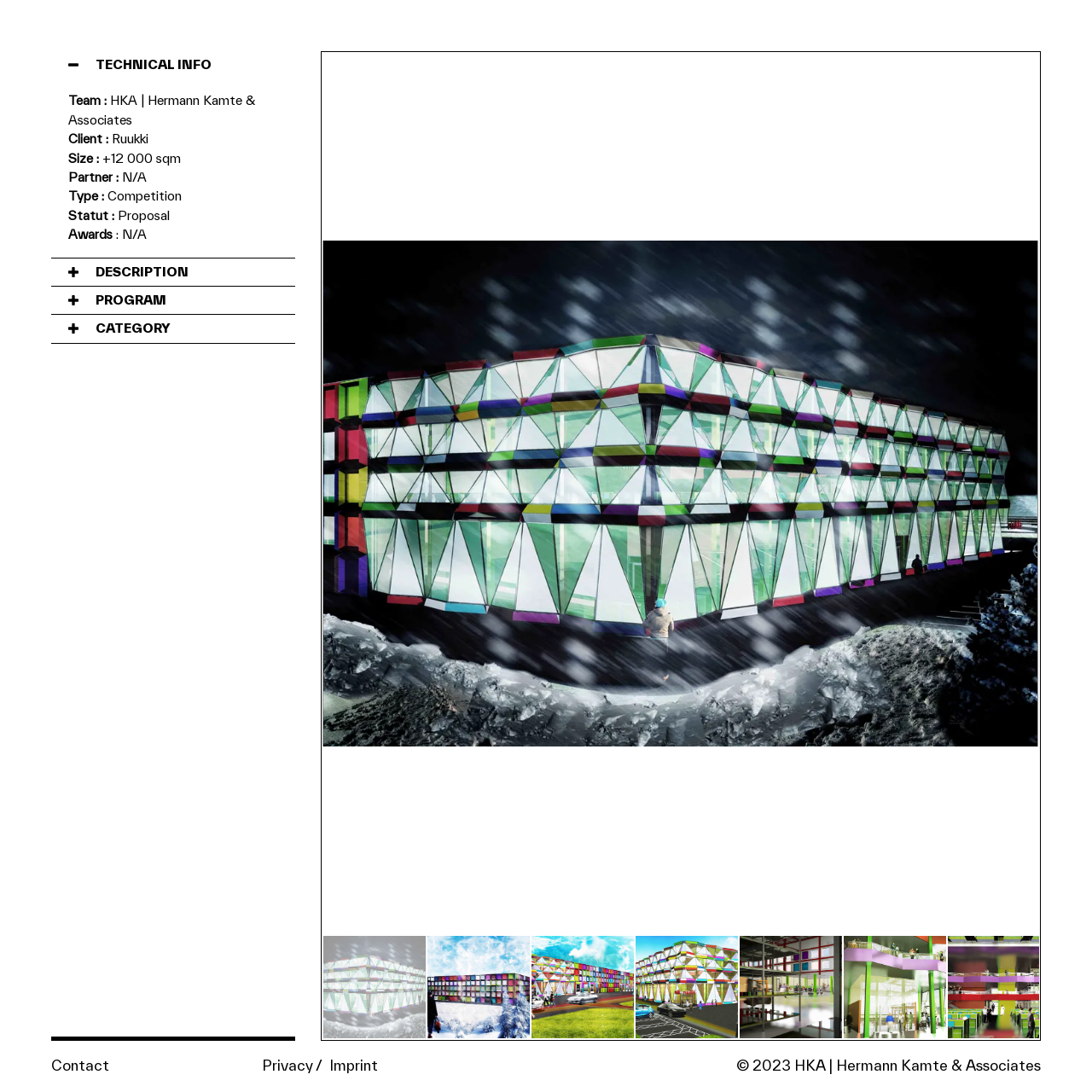Using the information in the image, could you please answer the following question in detail:
How many social media links are there?

I found the answer by looking at the 'Social Bar' section, where I counted 6 links: Instagram, Facebook, X, LinkedIn, Youtube, and Pinterest.